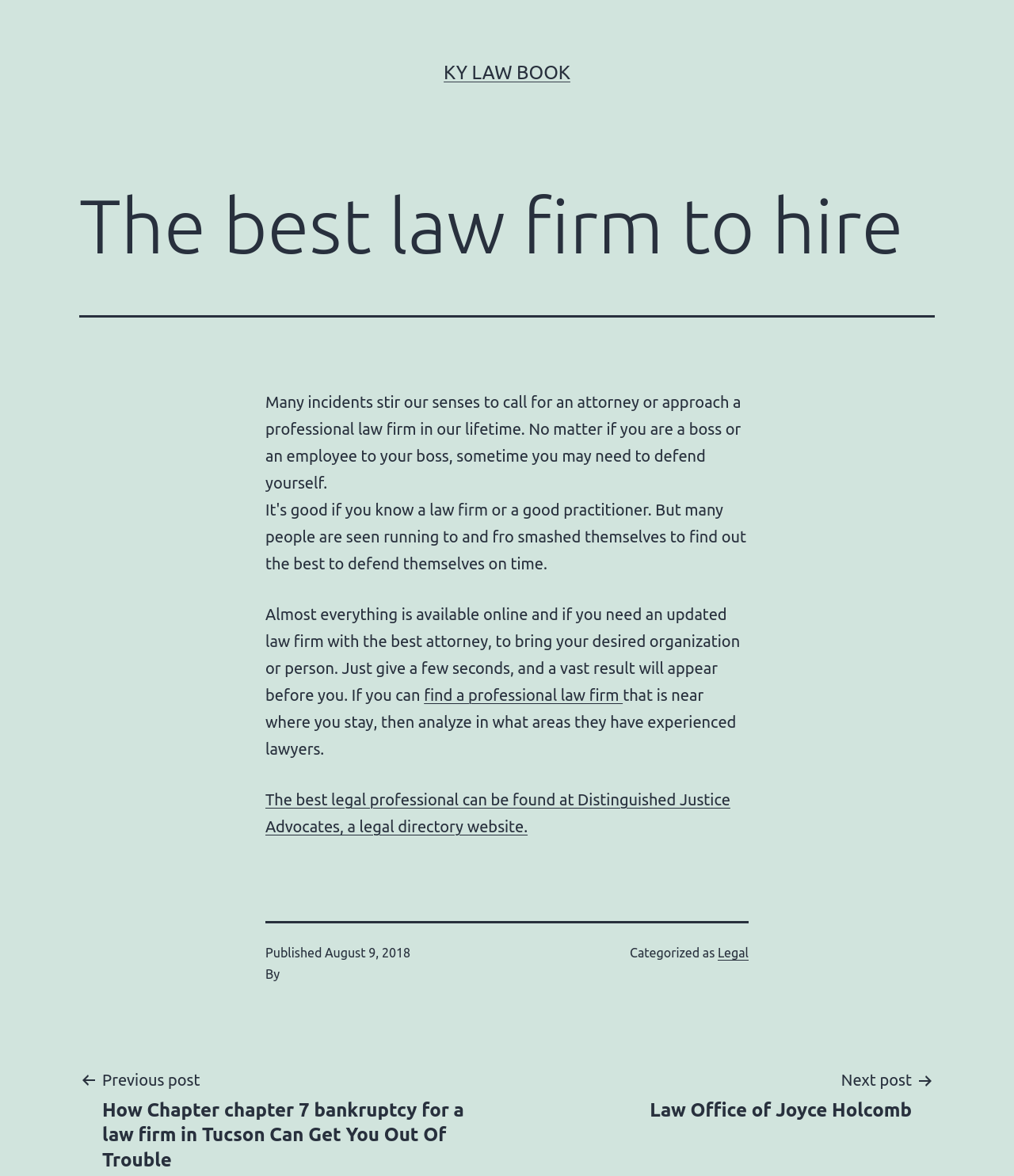Answer the question in one word or a short phrase:
When was the article published?

August 9, 2018